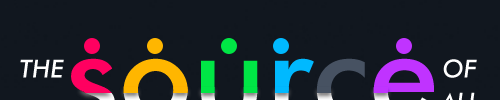What is the style of the typography?
Using the visual information from the image, give a one-word or short-phrase answer.

Dynamic